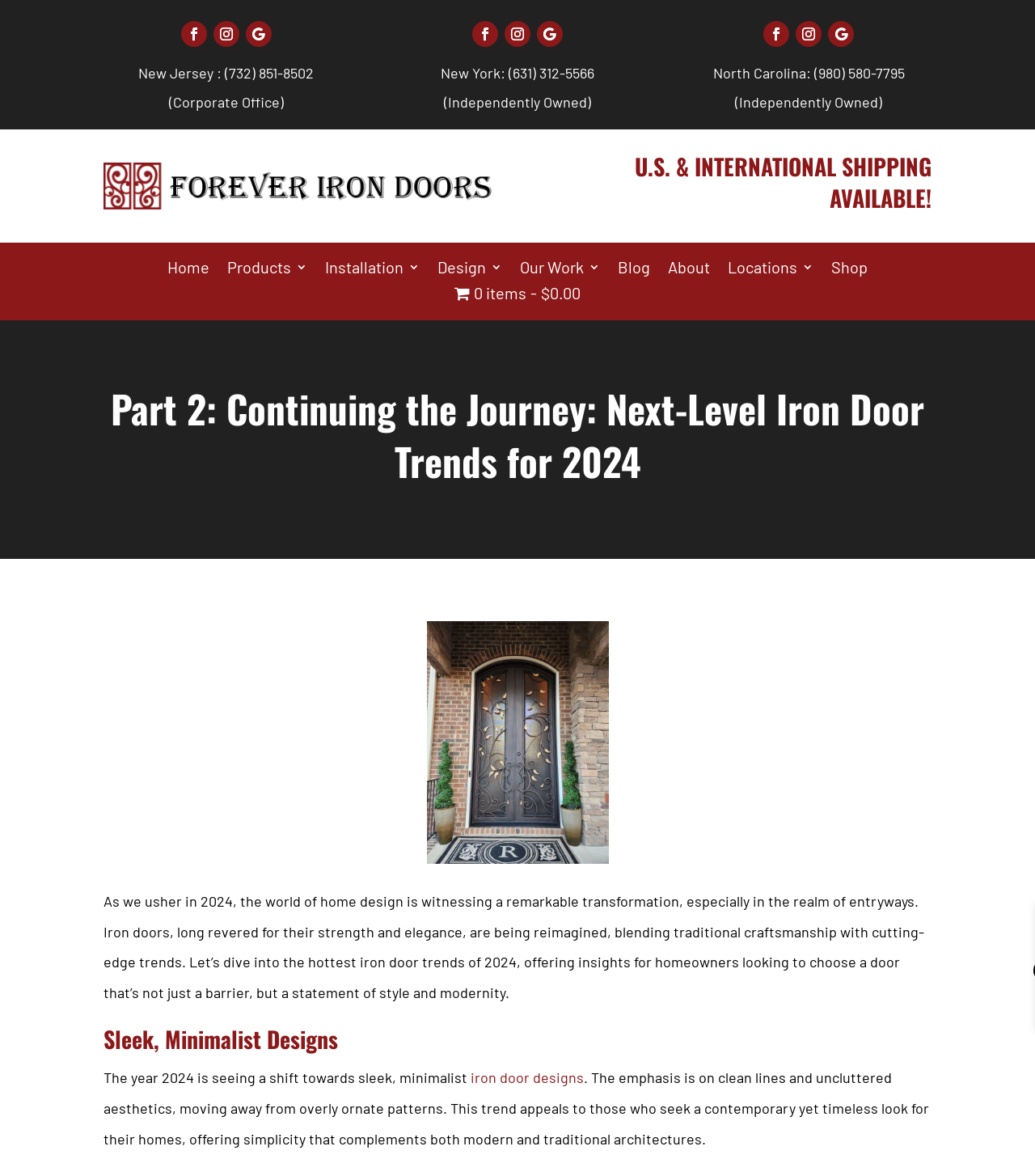Pinpoint the bounding box coordinates of the element to be clicked to execute the instruction: "Go to the shop".

[0.803, 0.222, 0.838, 0.237]